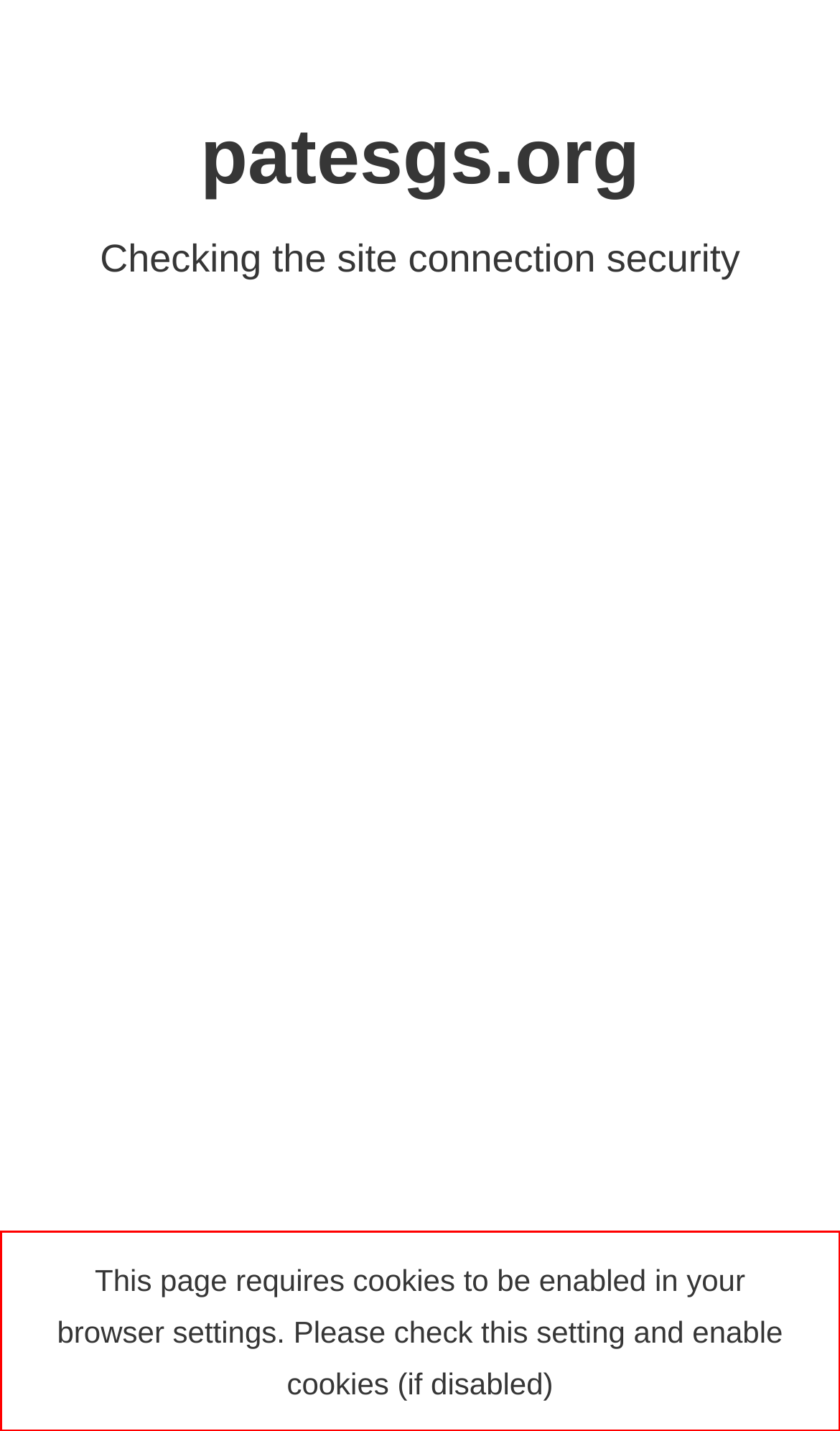Identify the text inside the red bounding box on the provided webpage screenshot by performing OCR.

This page requires cookies to be enabled in your browser settings. Please check this setting and enable cookies (if disabled)